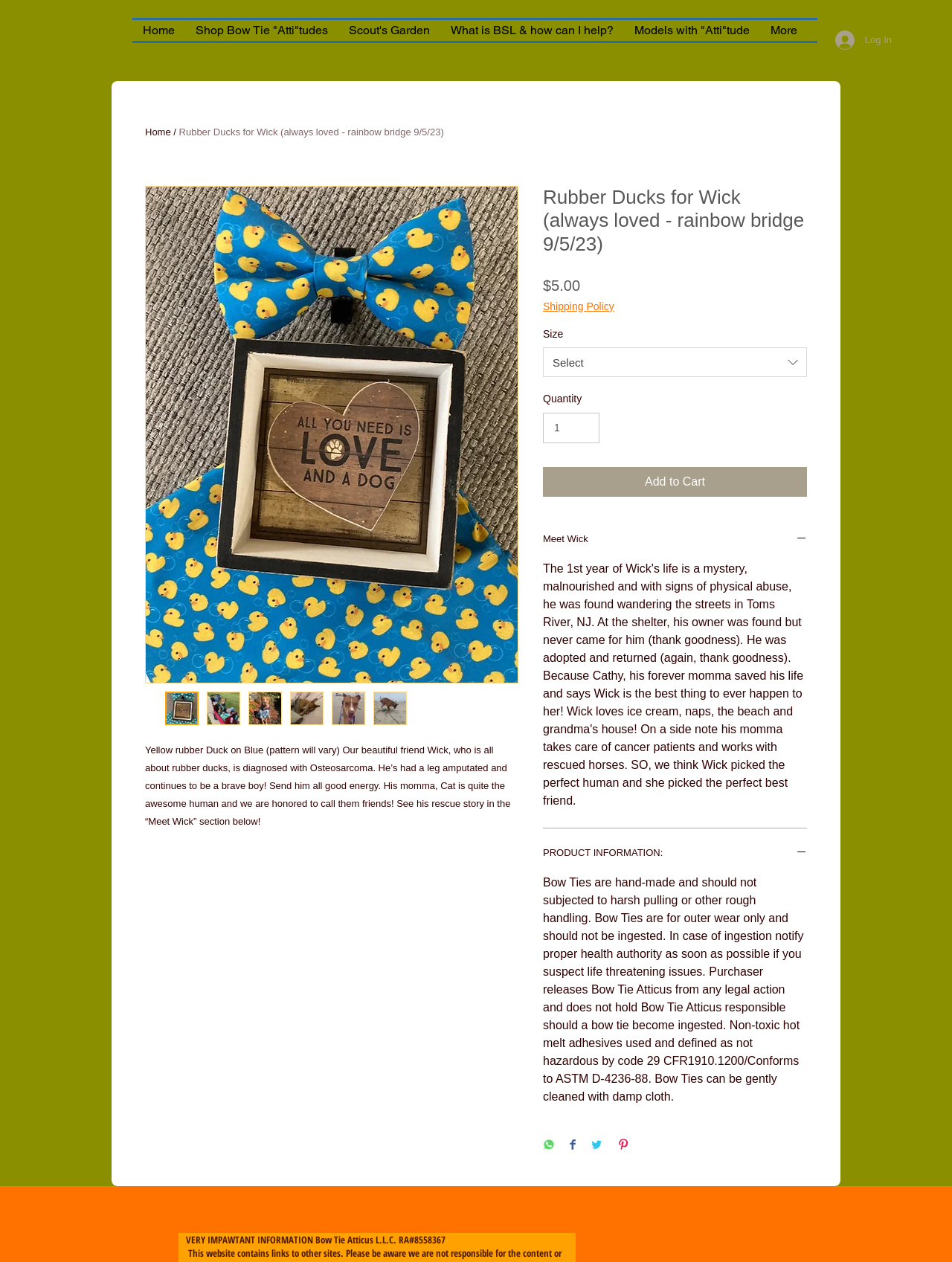Create an in-depth description of the webpage, covering main sections.

This webpage is about a product called "Rubber Ducks for Wick" and appears to be an e-commerce page. At the top, there is a navigation menu with links to "Home", "Shop Bow Tie 'Atti'tudes", "Scout's Garden", "What is BSL & how can I help?", "Models with 'Atti'tude", and "More". Next to the navigation menu, there is a "Log In" button.

The main content of the page is an article about the product, which includes a title "Rubber Ducks for Wick (always loved - rainbow bridge 9/5/23)" and a description of the product. Below the title, there are several thumbnail images of the product. 

The product description is about a rubber duck named Wick, who has been diagnosed with Osteosarcoma and has had a leg amputated. The description also mentions Wick's mom, Cat, and their rescue story. 

Below the product description, there are several buttons and fields to customize the product, including a "Thumbnail" button, a "Price" field with a value of $5.00, a "Shipping Policy" button, a "Size" dropdown menu, a "Quantity" field, and an "Add to Cart" button.

Further down the page, there are two expandable sections: "Meet Wick" and "PRODUCT INFORMATION:". The "Meet Wick" section has a heading and an image, while the "PRODUCT INFORMATION:" section has a heading, an image, and a block of text with information about the product, including warnings and disclaimers.

At the bottom of the page, there are social media sharing buttons for WhatsApp, Facebook, Twitter, and Pinterest. Finally, there is a footer with some important information about Bow Tie Atticus L.L.C.